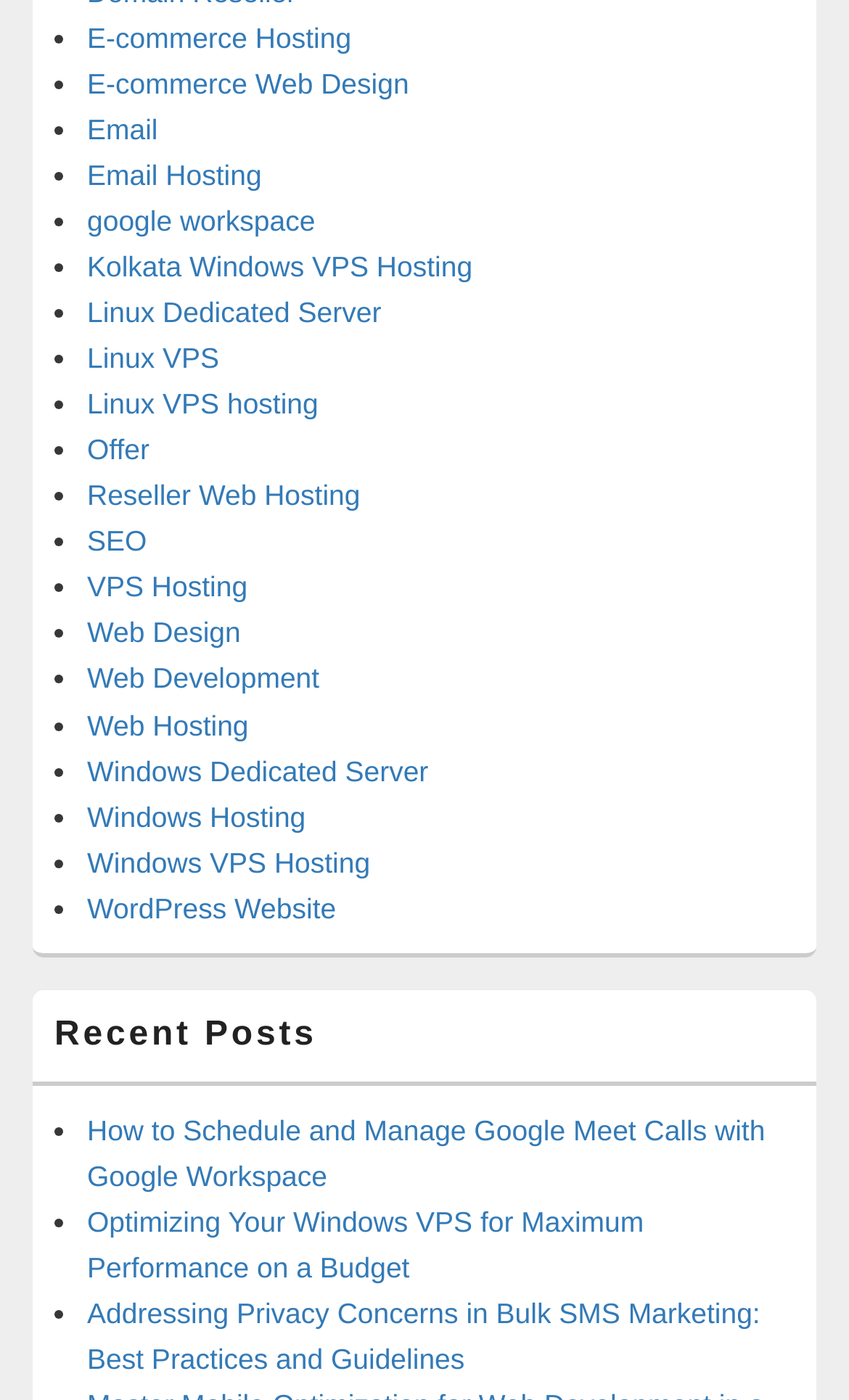Provide the bounding box coordinates for the area that should be clicked to complete the instruction: "Check out WordPress Website".

[0.103, 0.637, 0.396, 0.66]